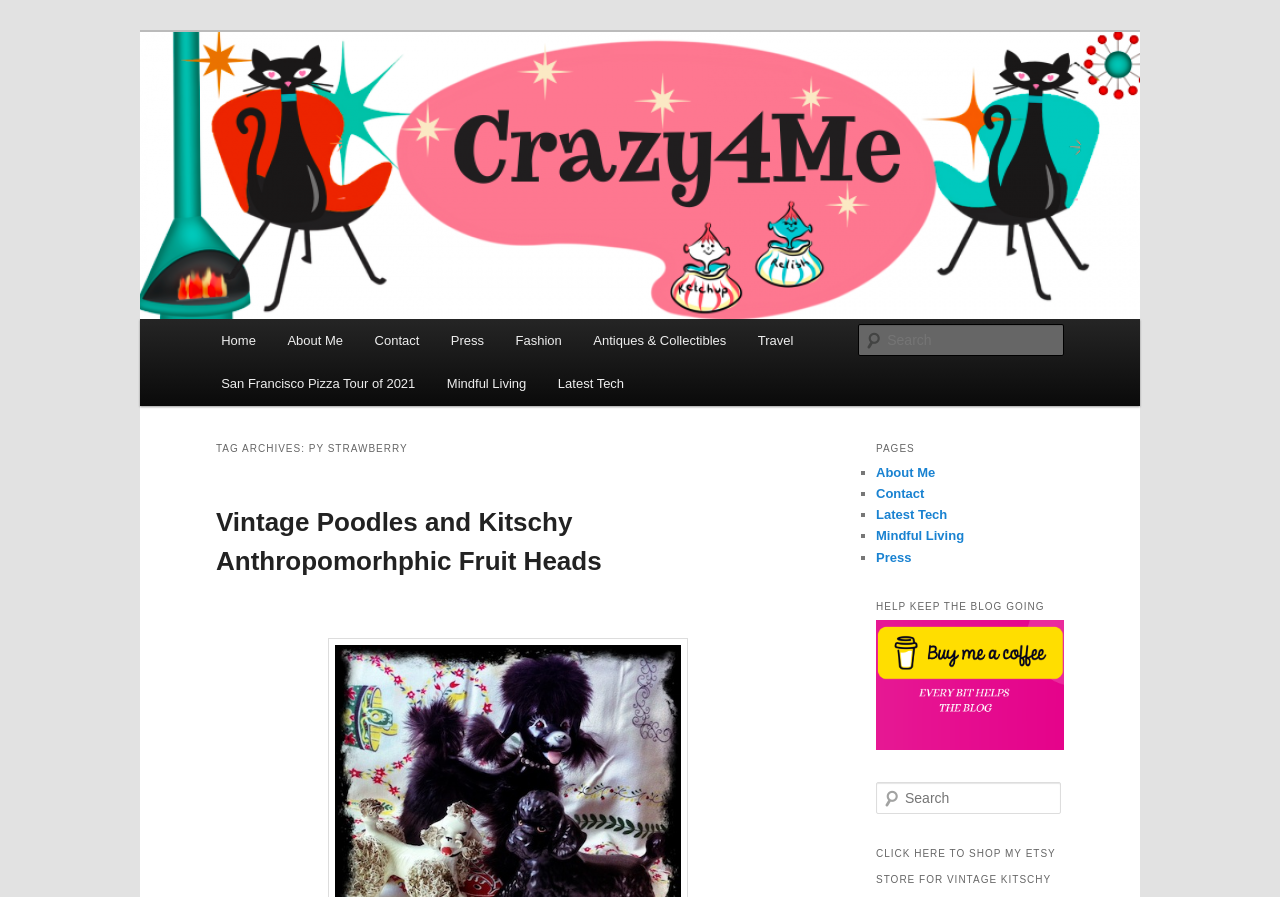Show the bounding box coordinates of the element that should be clicked to complete the task: "Browse the 'E-Times City Premium' category".

None